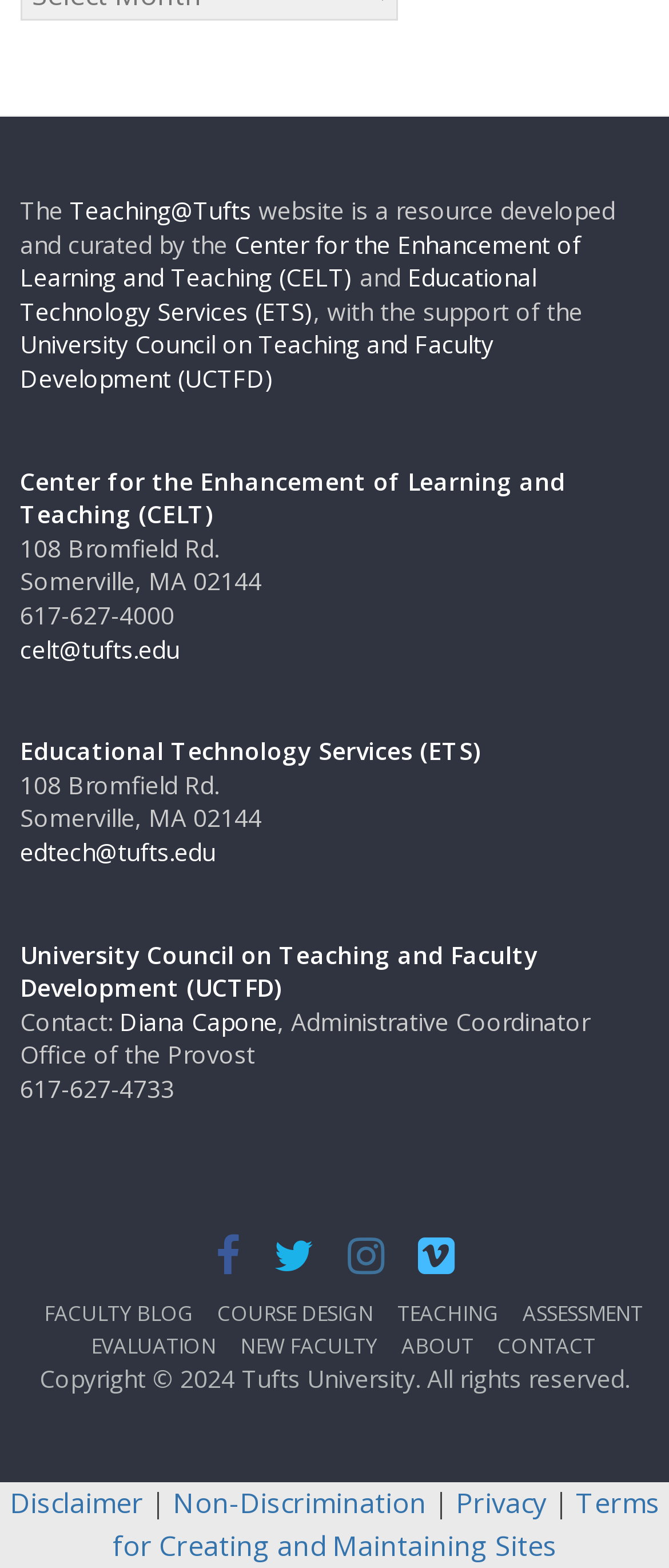What is the phone number of ETS?
Carefully analyze the image and provide a detailed answer to the question.

The phone number of ETS can be found in the middle section of the webpage, under the 'Educational Technology Services (ETS)' link, where it lists the phone number as '617-627-4000'.